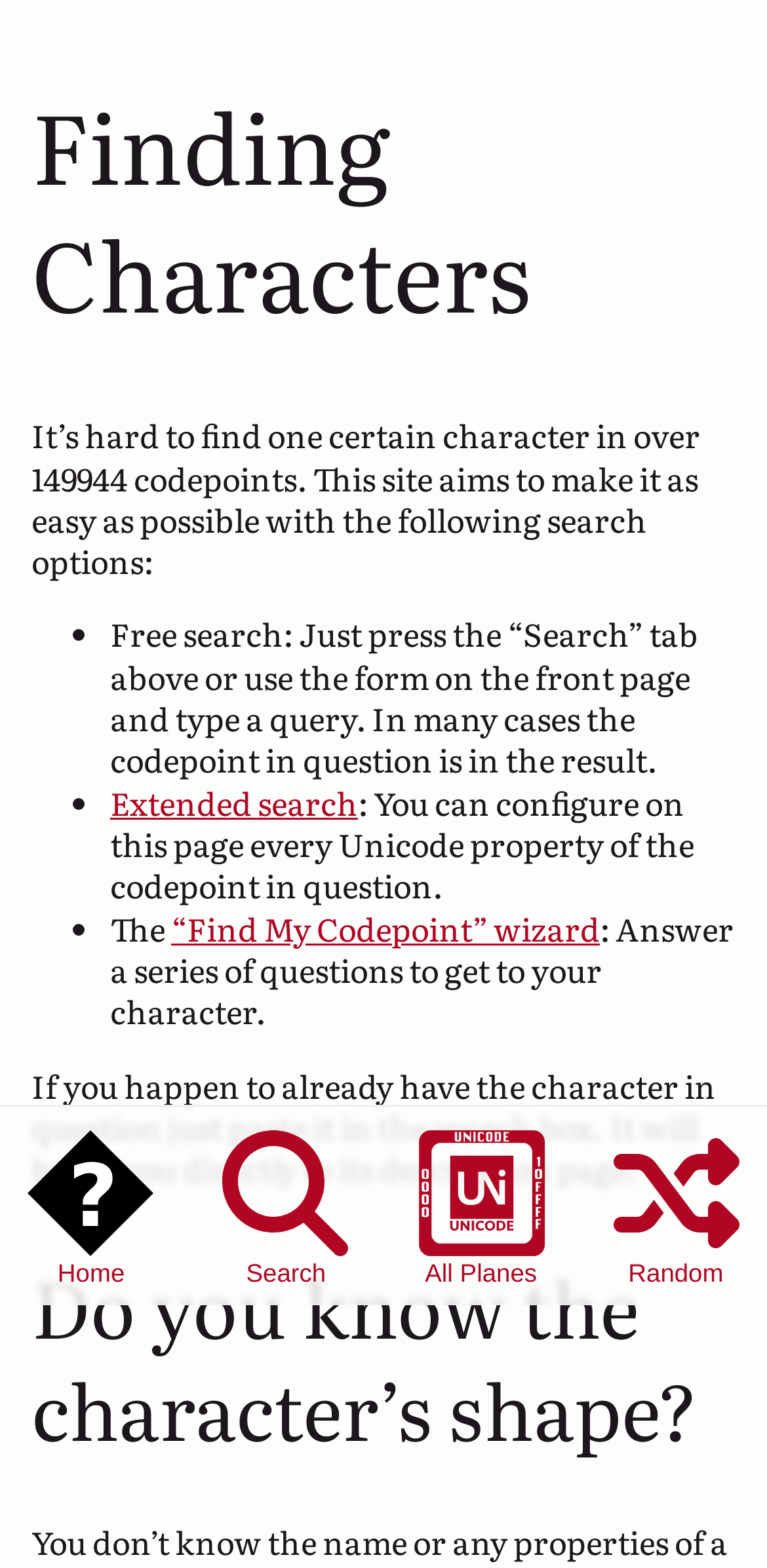Locate the UI element that matches the description skip to content in the webpage screenshot. Return the bounding box coordinates in the format (top-left x, top-left y, bottom-right x, bottom-right y), with values ranging from 0 to 1.

None